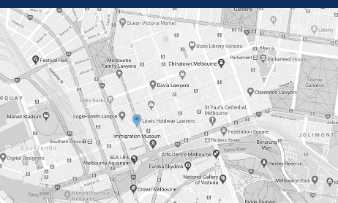Describe in detail everything you see in the image.

The image displays a detailed map of Melbourne, highlighting various locations including legal offices and cultural landmarks. Prominently marked is the location of "Lewis Holdway Lawyers," situated within the vibrant legal district of the city. The map is rendered in a monochrome style, emphasizing the geographical layout and points of interest without the distraction of color. Nearby landmarks, such as the Immigration Museum and other notable sites, are also indicated, showcasing the rich cultural landscape surrounding this area. This map serves as a useful reference for individuals seeking legal services or exploring the central Melbourne region.